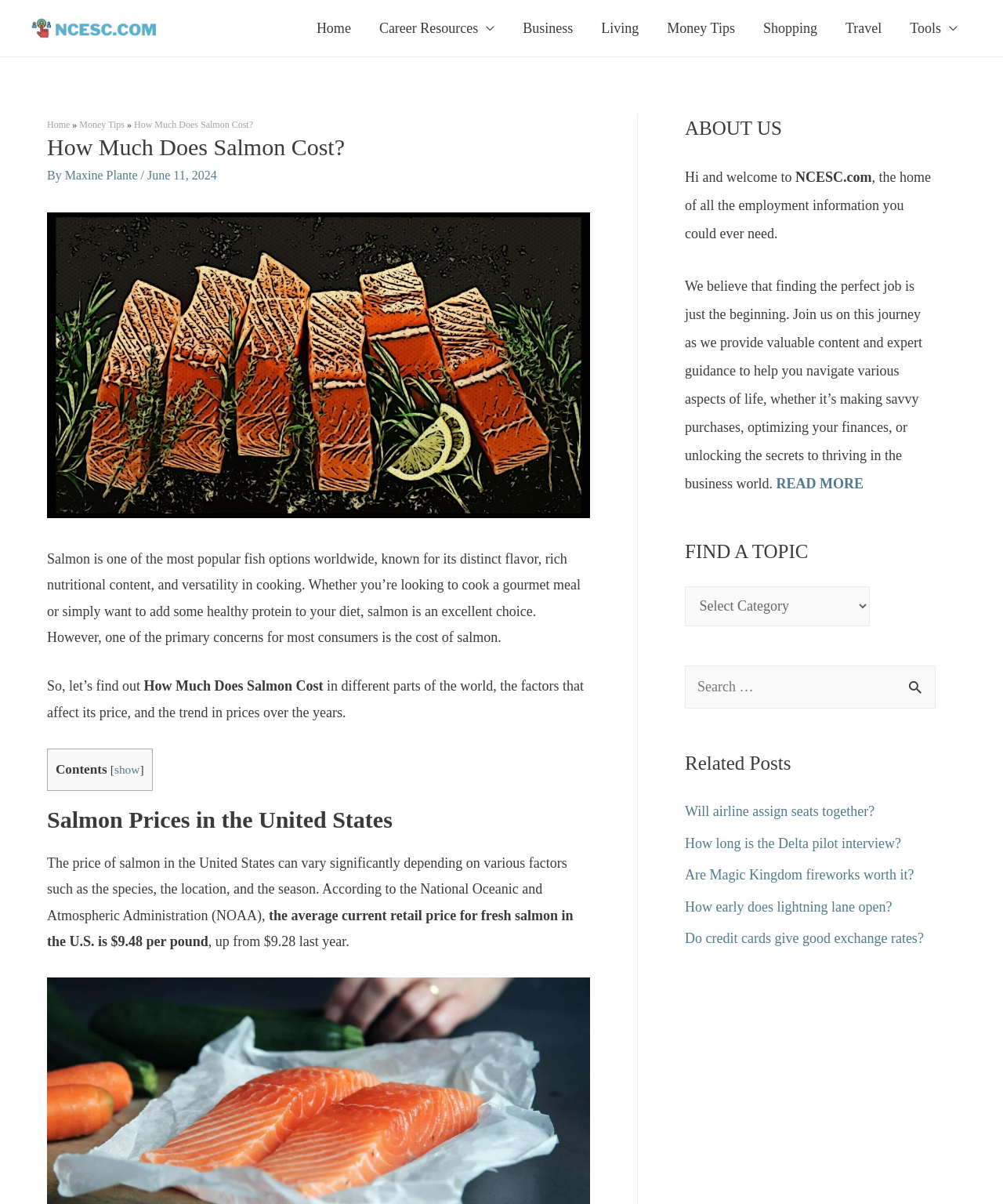What is the topic of the article?
Analyze the screenshot and provide a detailed answer to the question.

The article appears to be discussing the prices of salmon, specifically in the United States, and factors that affect its price, as well as the trend in prices over the years.